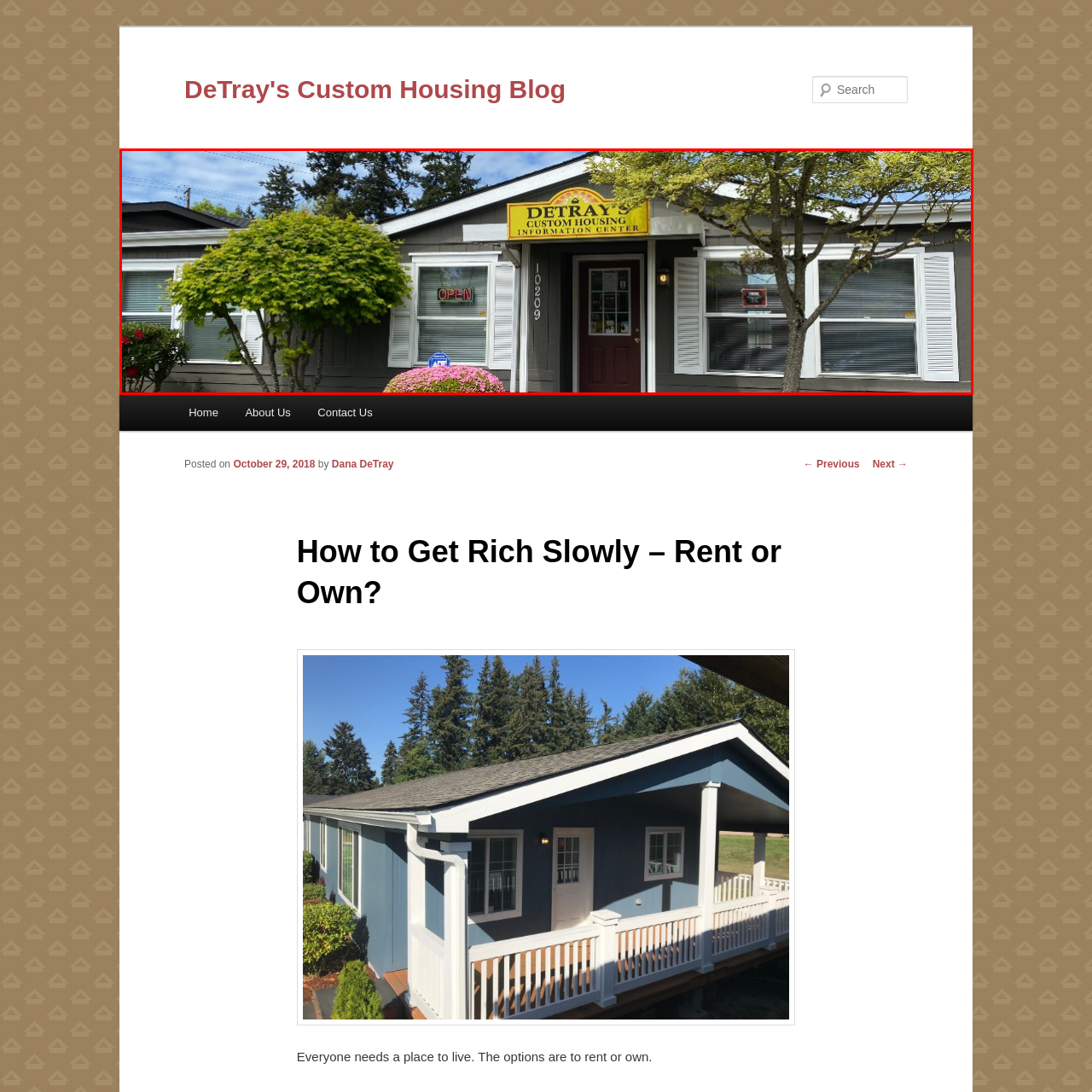Direct your attention to the red-bounded image and answer the question with a single word or phrase:
What is the address of the DeTray's Custom Housing Information Center?

10209